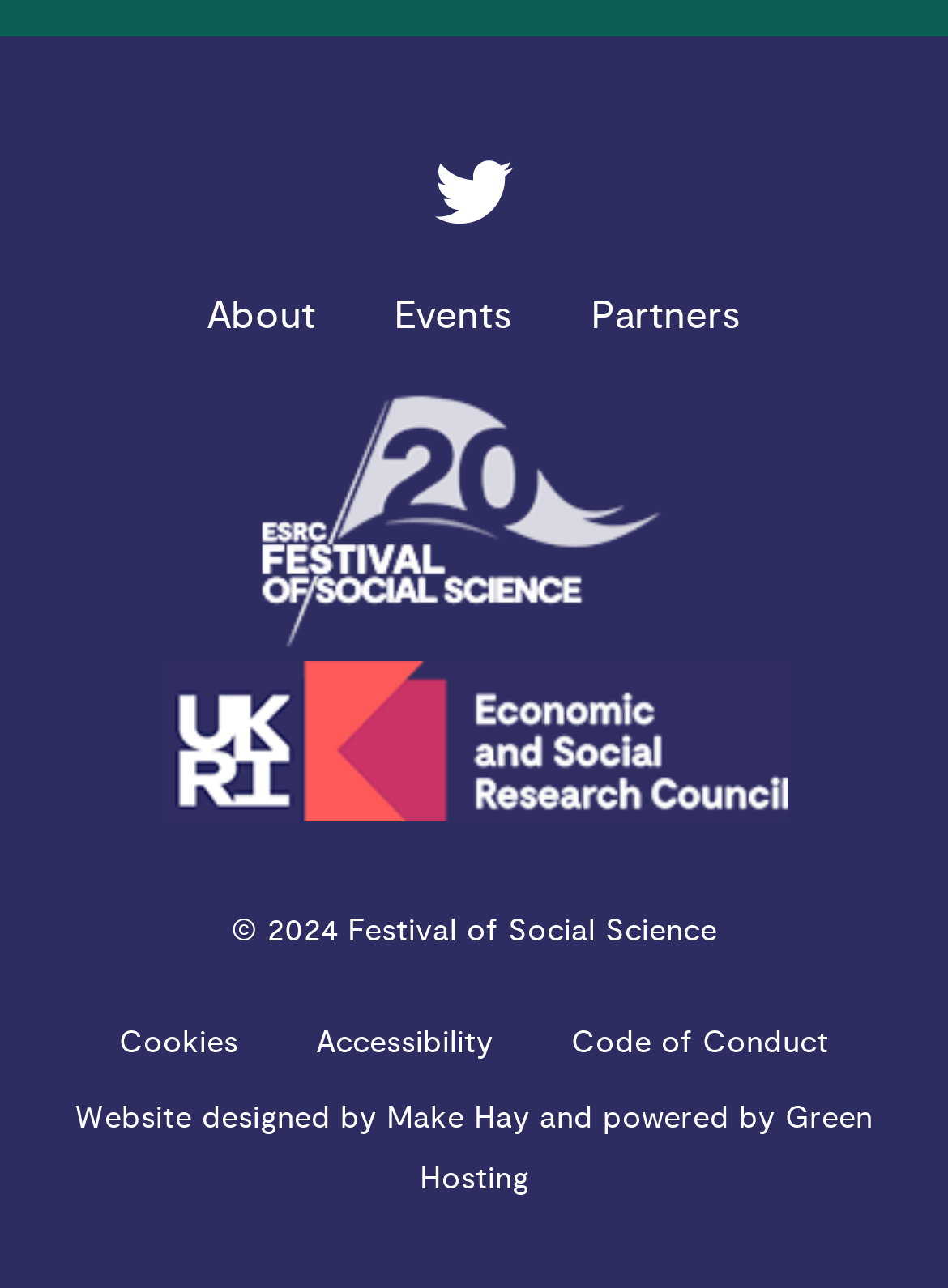Determine the bounding box coordinates of the area to click in order to meet this instruction: "Learn about the festival".

[0.177, 0.209, 0.374, 0.281]